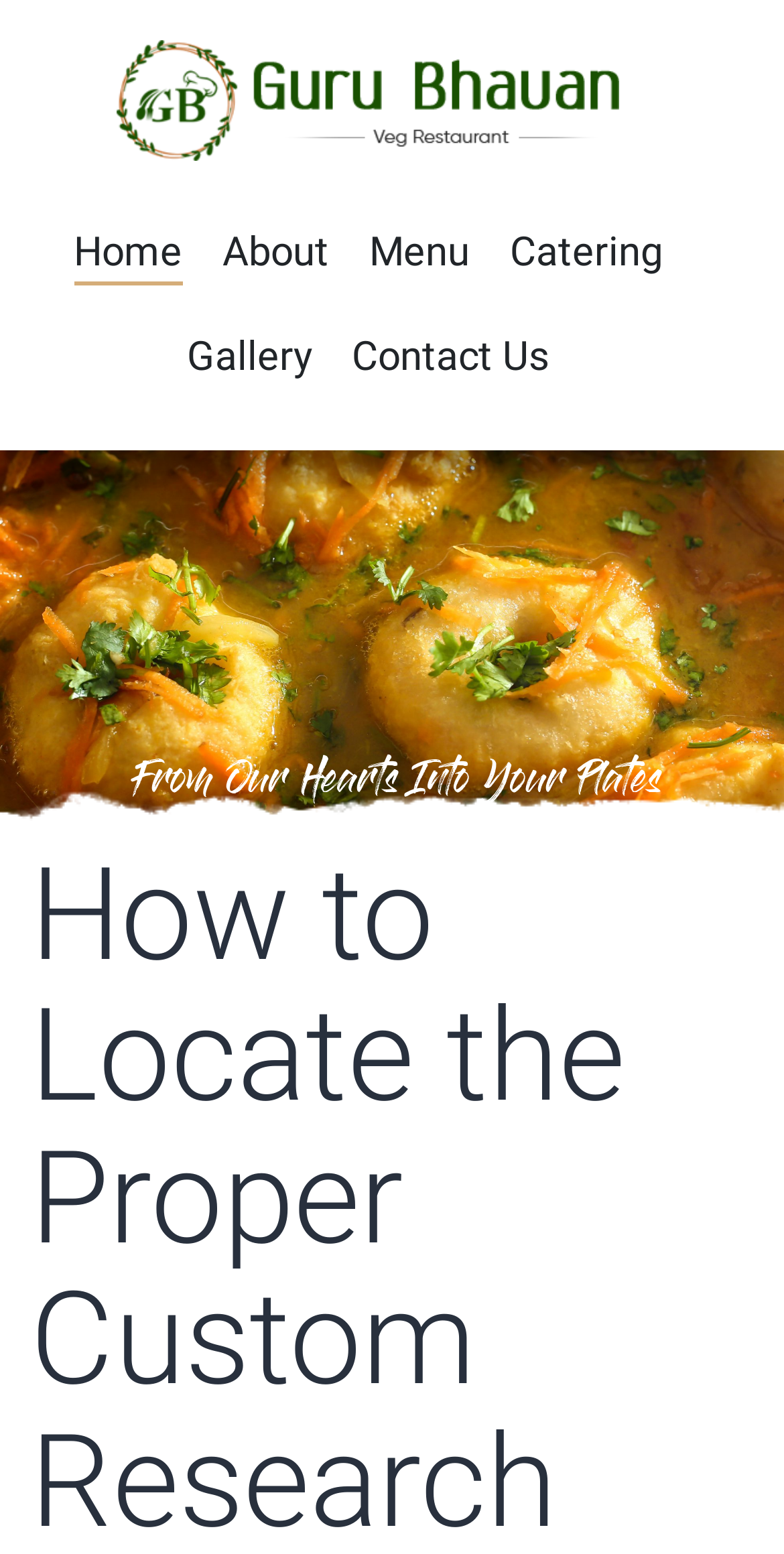Using floating point numbers between 0 and 1, provide the bounding box coordinates in the format (top-left x, top-left y, bottom-right x, bottom-right y). Locate the UI element described here: Contact Us

[0.449, 0.213, 0.7, 0.251]